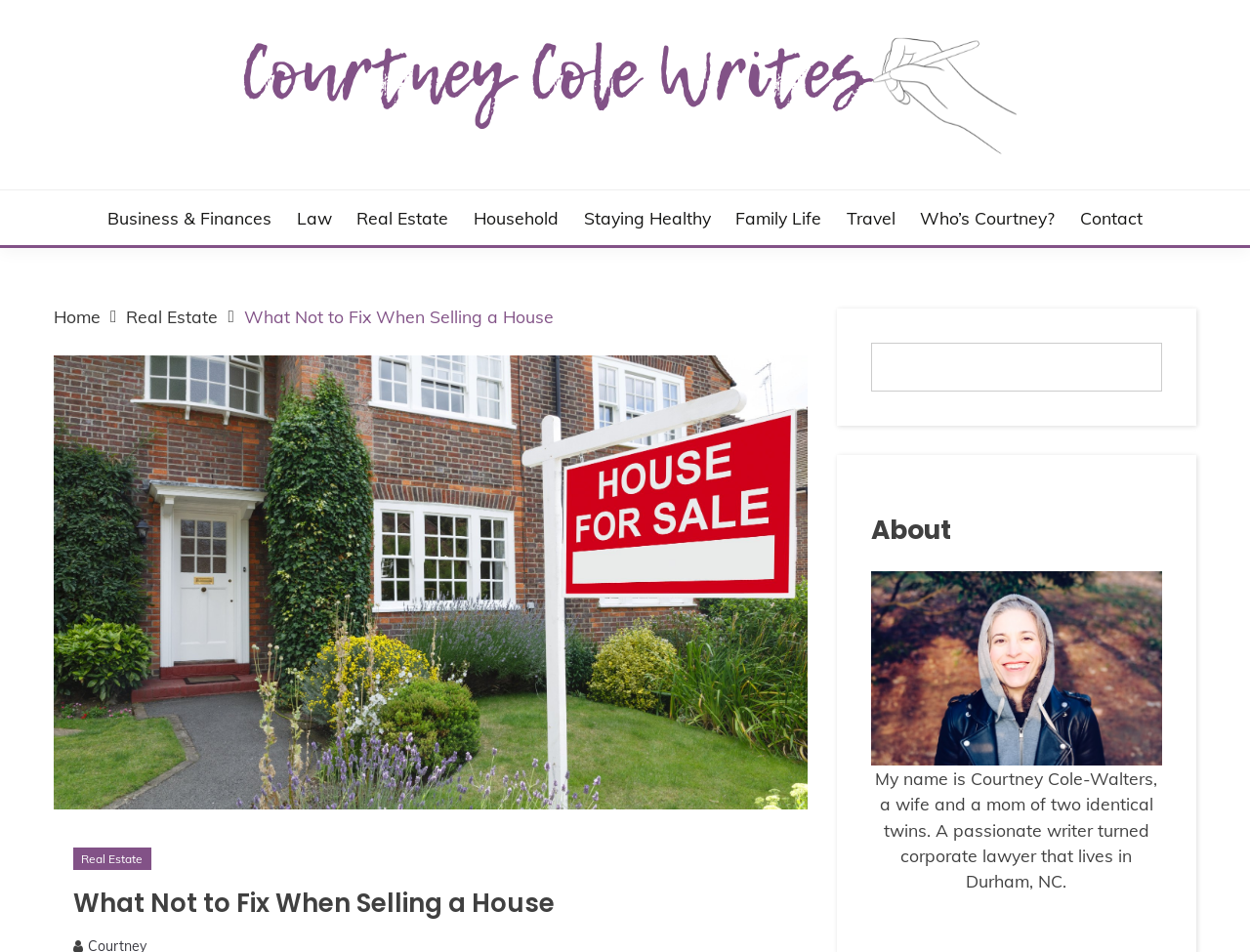Carefully examine the image and provide an in-depth answer to the question: What is the position of the search box?

I looked at the bounding box coordinates of the search box, which are [0.697, 0.36, 0.93, 0.411], and determined that it is located at the bottom right of the page.